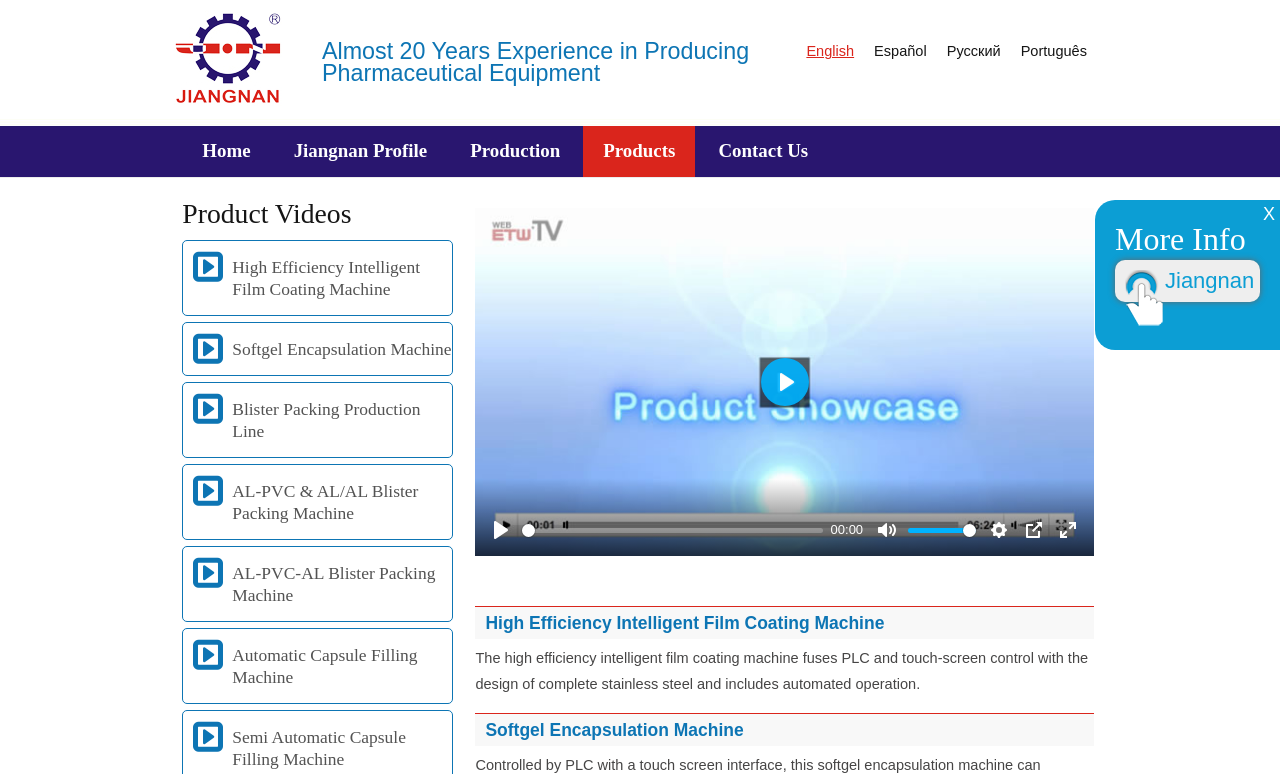Please identify the bounding box coordinates of the area that needs to be clicked to follow this instruction: "Switch to English language".

[0.622, 0.052, 0.675, 0.08]